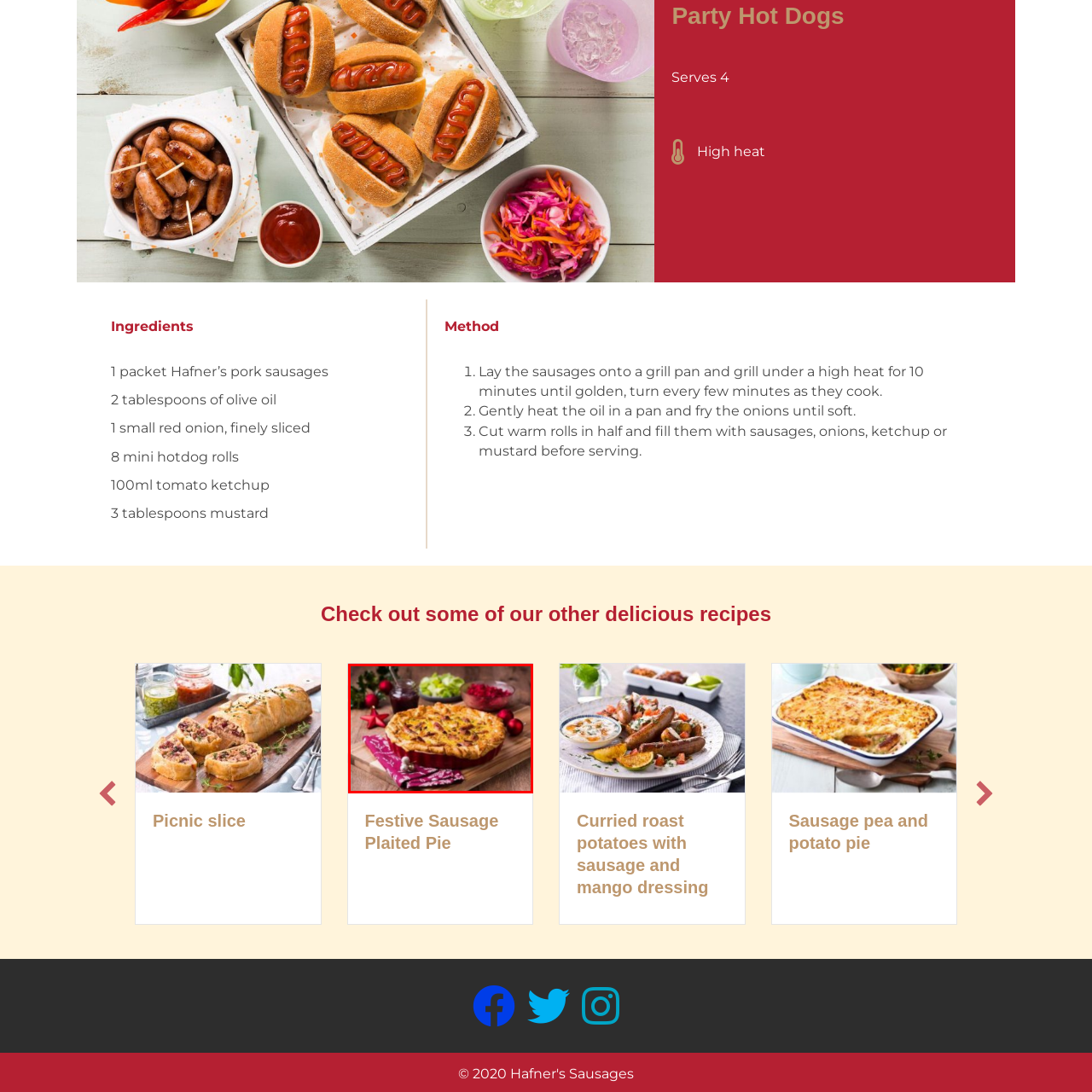Provide an in-depth description of the image within the red bounding box.

A beautifully crafted festive sausage plaited pie sits enticingly in a vibrant red dish on a wooden serving board. The golden, flaky crust hints at a delicious filling that’s sure to delight. Surrounding the pie are fresh accompaniments, including a bowl of crisp green salad and a selection of bright, juicy raspberries, adding a refreshing contrast. A jar of dark, rich chutney adds an inviting touch. Decorative elements like silver baubles and a patterned cloth napkin elevate the presentation, creating a warm and festive atmosphere, perfect for gatherings or holiday feasts. This dish is an ideal centerpiece for celebrating with friends and family.